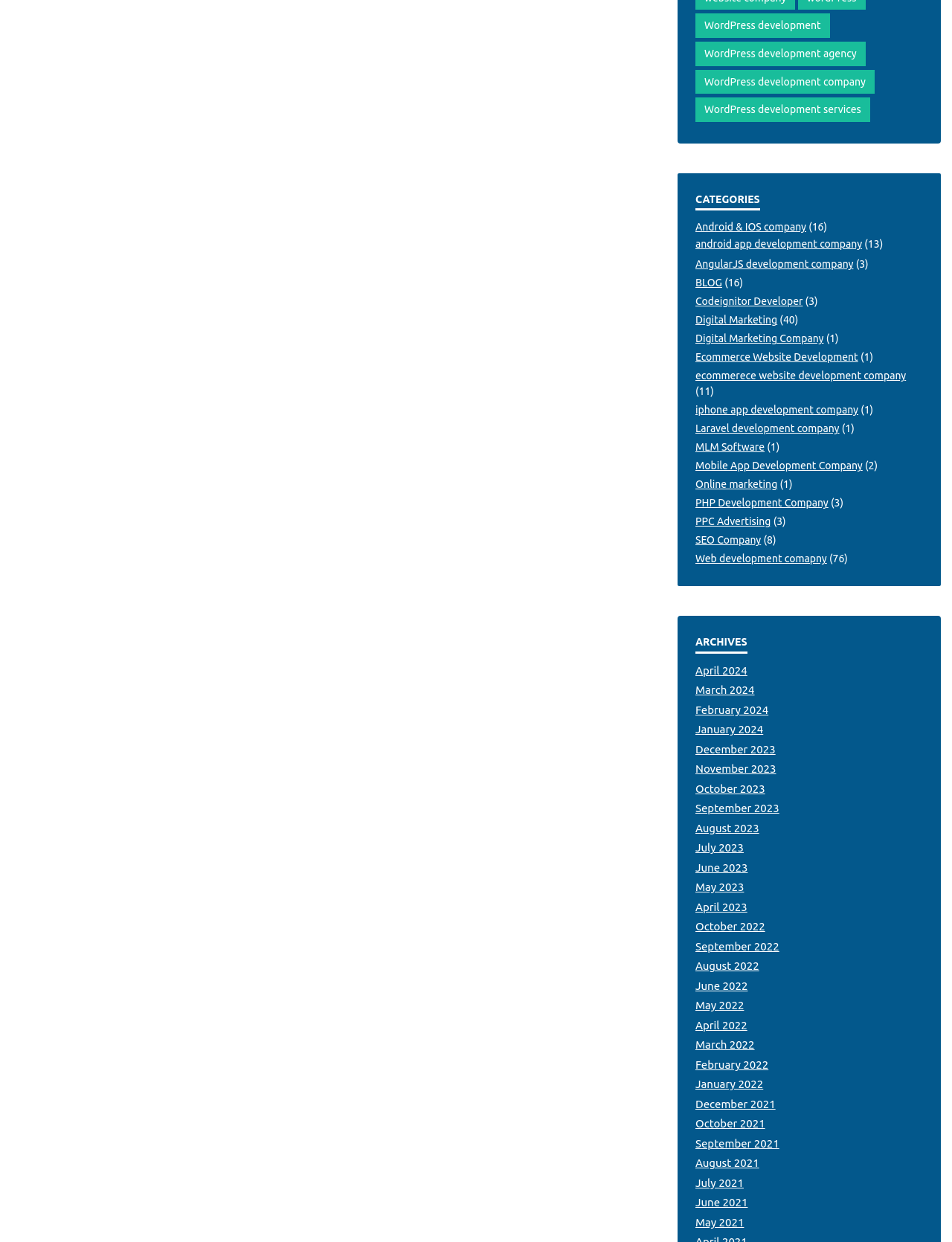Predict the bounding box coordinates of the area that should be clicked to accomplish the following instruction: "Click on the 'HOME' link". The bounding box coordinates should consist of four float numbers between 0 and 1, i.e., [left, top, right, bottom].

None